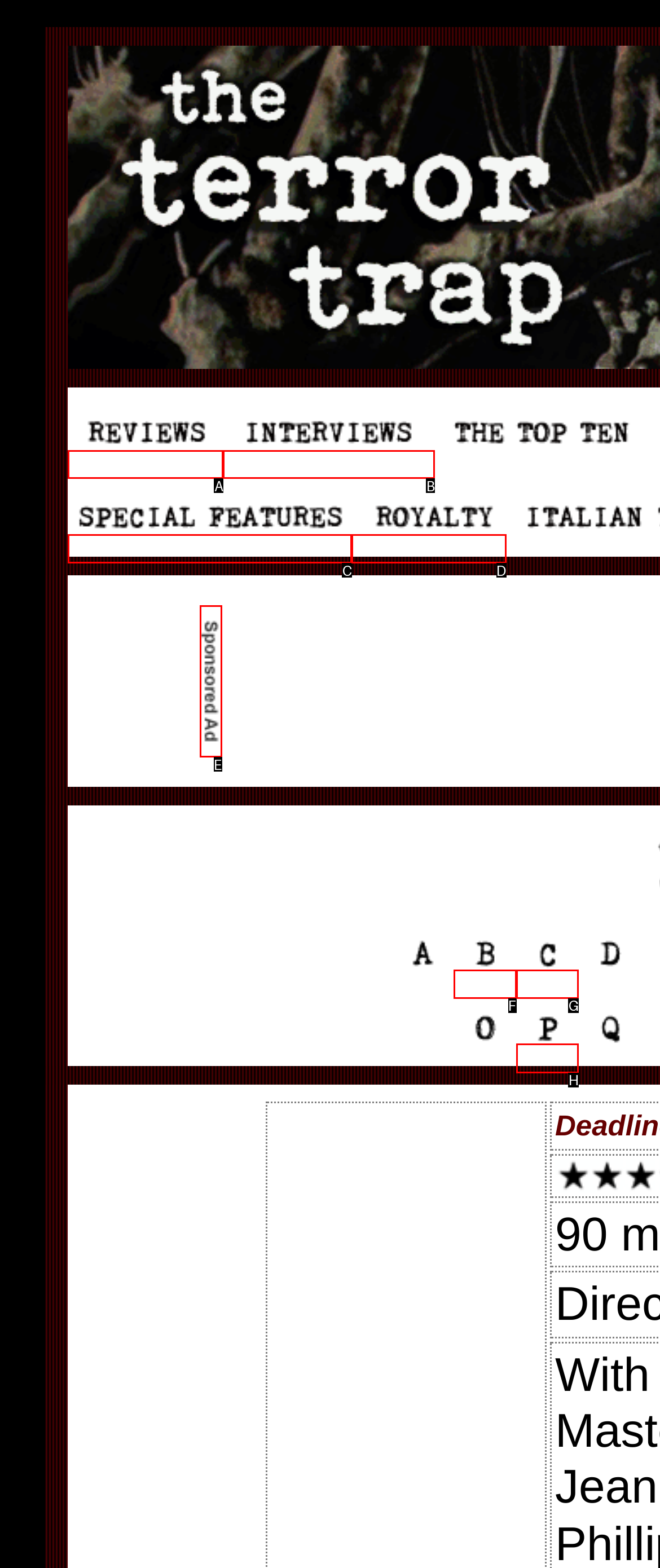Determine the letter of the element I should select to fulfill the following instruction: view the image on the left. Just provide the letter.

E